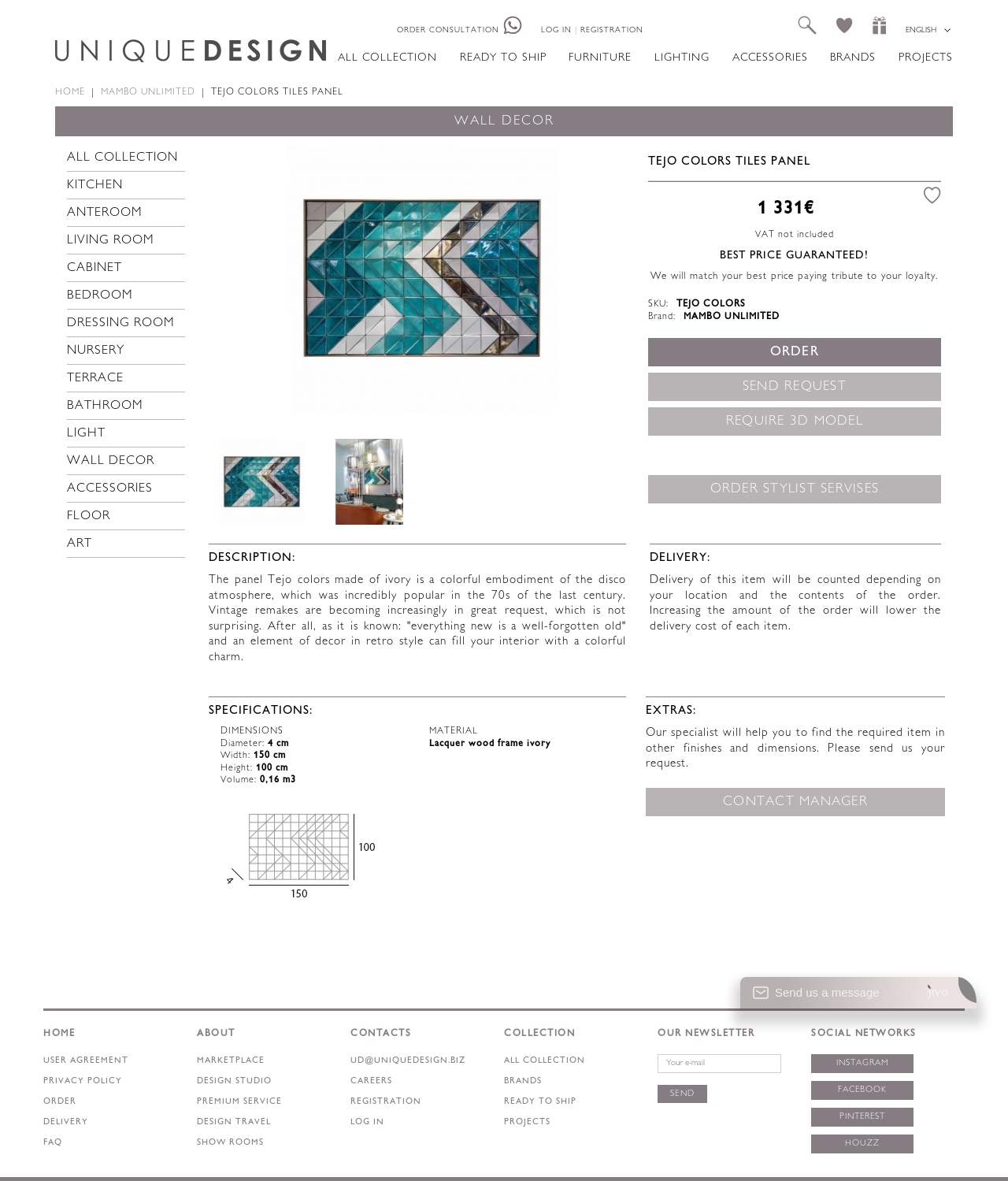Predict the bounding box coordinates for the UI element described as: "Ready to ship". The coordinates should be four float numbers between 0 and 1, presented as [left, top, right, bottom].

[0.456, 0.045, 0.542, 0.053]